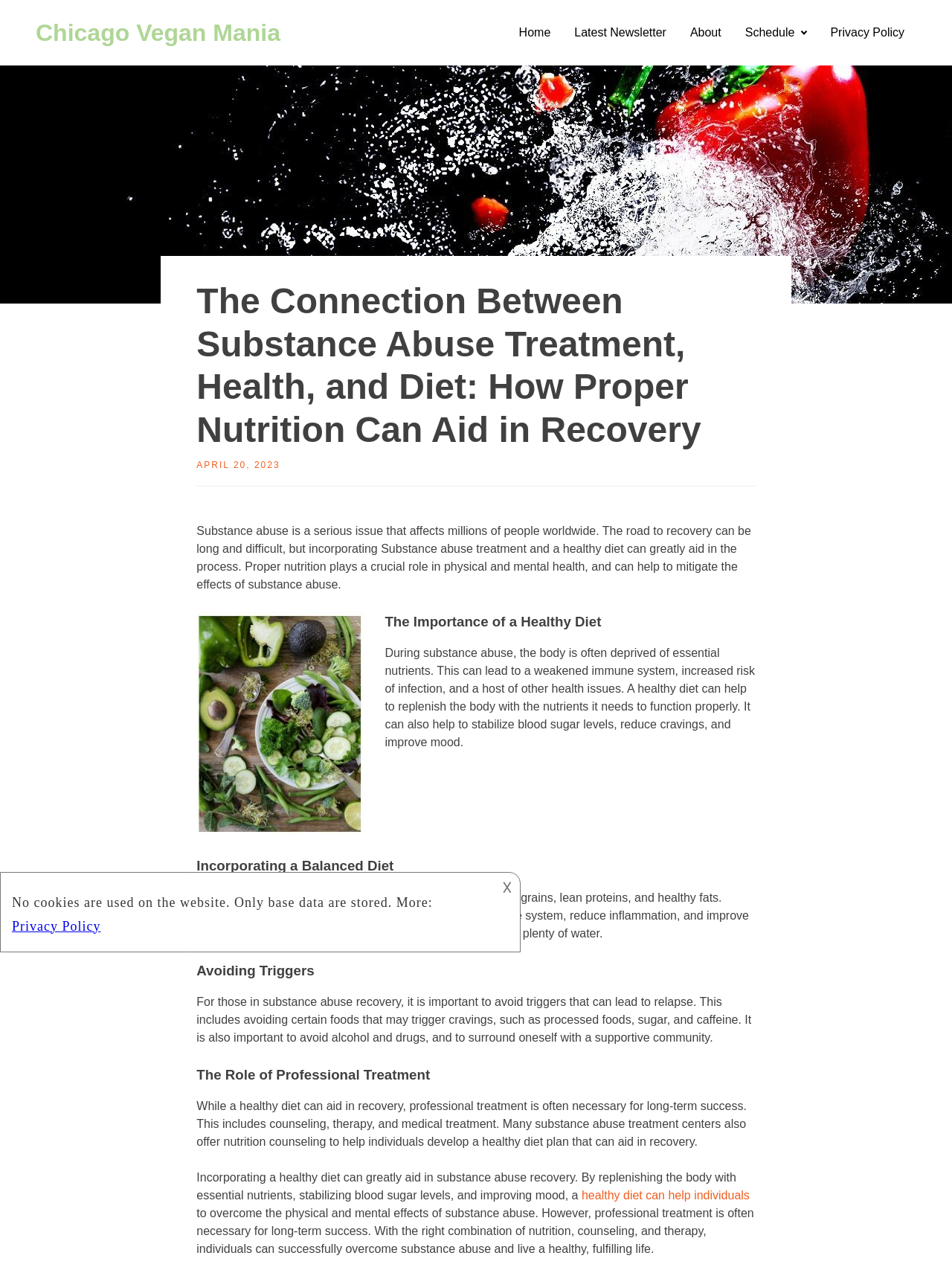What can a healthy diet help to stabilize?
Refer to the image and provide a thorough answer to the question.

According to the webpage, a healthy diet can help to stabilize blood sugar levels, which is important for individuals in substance abuse recovery. This is mentioned in the section 'The Importance of a Healthy Diet'.